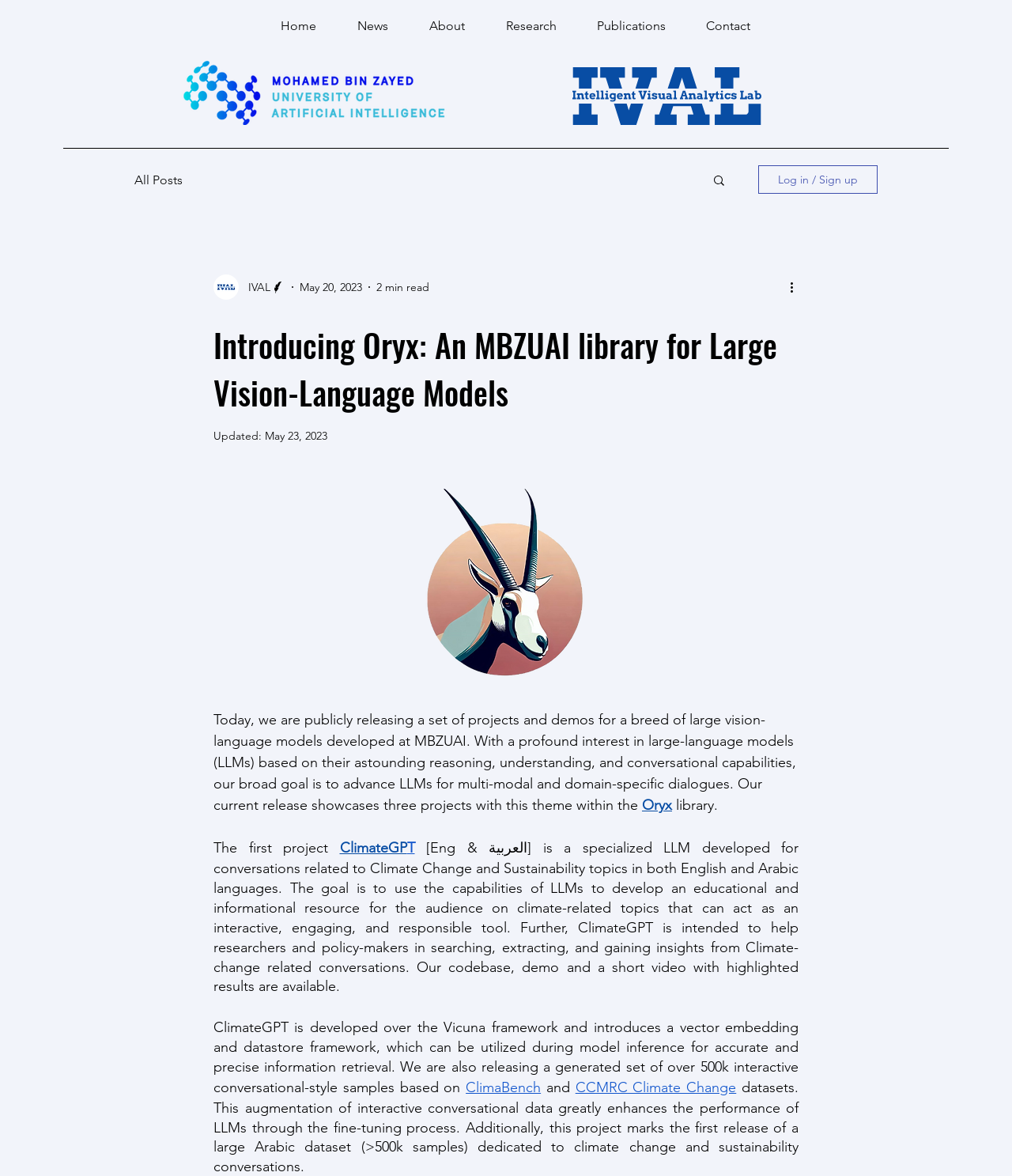Locate the bounding box coordinates of the area where you should click to accomplish the instruction: "Search for something".

[0.703, 0.147, 0.718, 0.161]